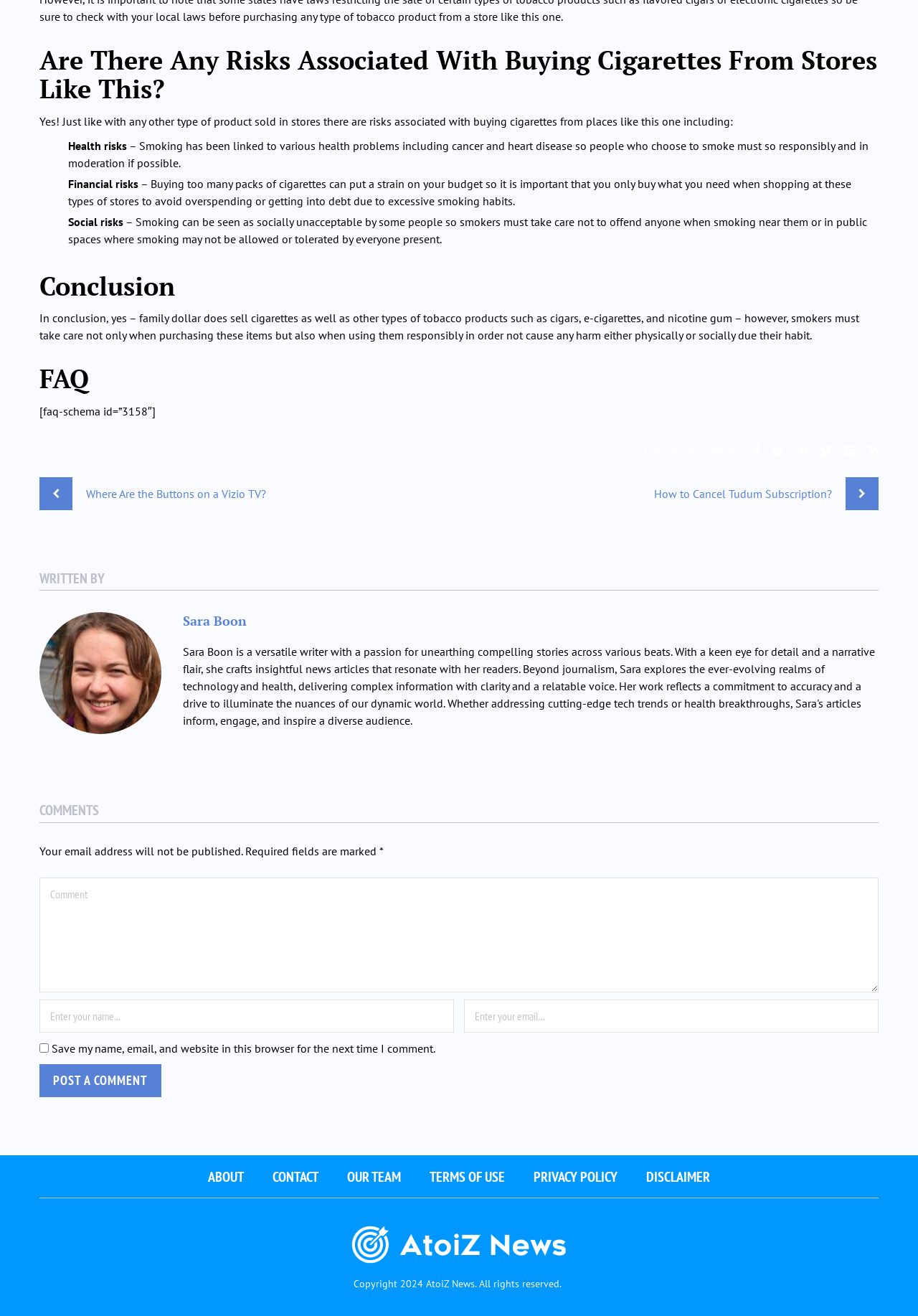Who is the author of this article?
Please use the visual content to give a single word or phrase answer.

Sara Boon